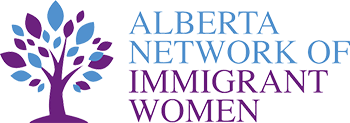Create an elaborate description of the image, covering every aspect.

The image features the logo of the Alberta Network of Immigrant Women, which embodies their mission to support and empower immigrant women throughout Alberta. The logo showcases a colorful tree, symbolizing growth and community, with shades of blue and purple that evoke feelings of strength and femininity. Above the tree, the text "ALBERTA NETWORK OF" is displayed in a light blue font, while "IMMIGRANT WOMEN" is prominently featured in bold purple letters below. This design highlights the organization's commitment to fostering equality, support, and empowerment for immigrant women across the province.